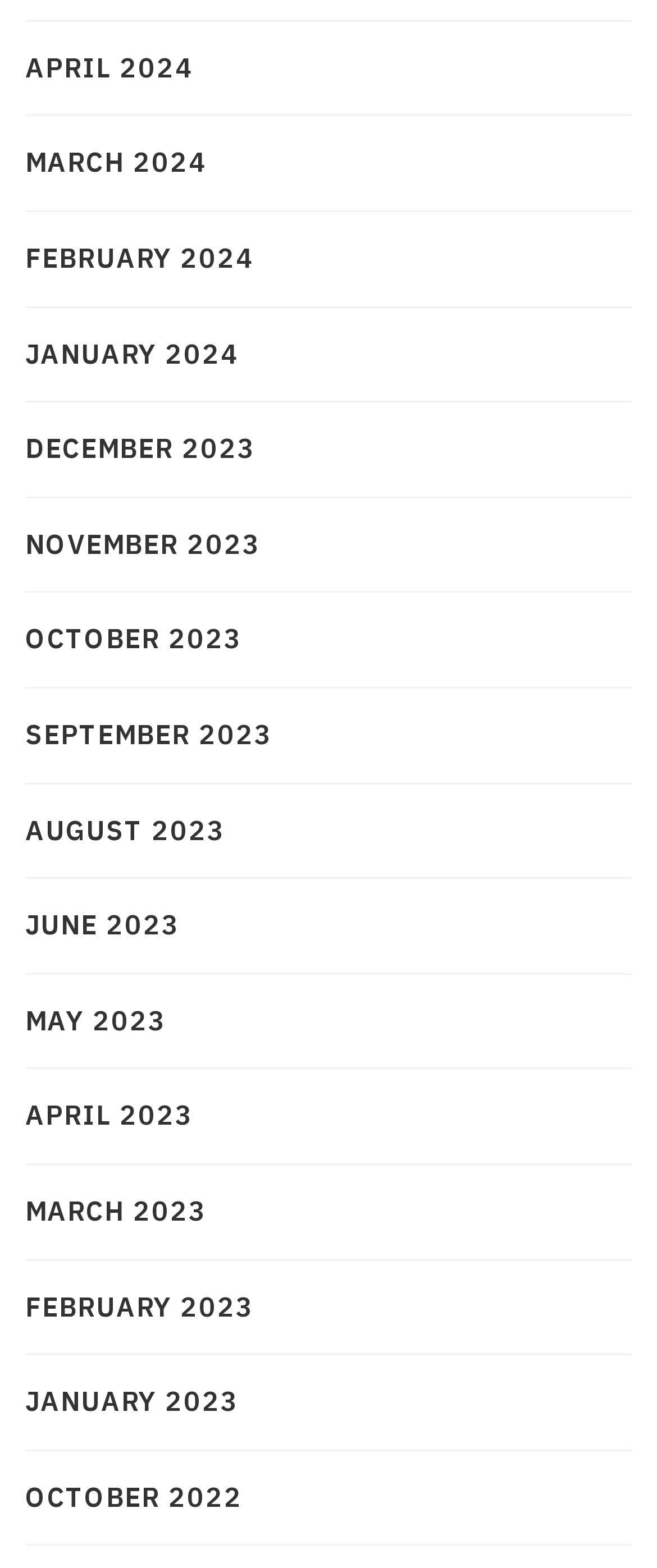Locate the bounding box coordinates of the area to click to fulfill this instruction: "View April 2024". The bounding box should be presented as four float numbers between 0 and 1, in the order [left, top, right, bottom].

[0.038, 0.03, 0.295, 0.057]